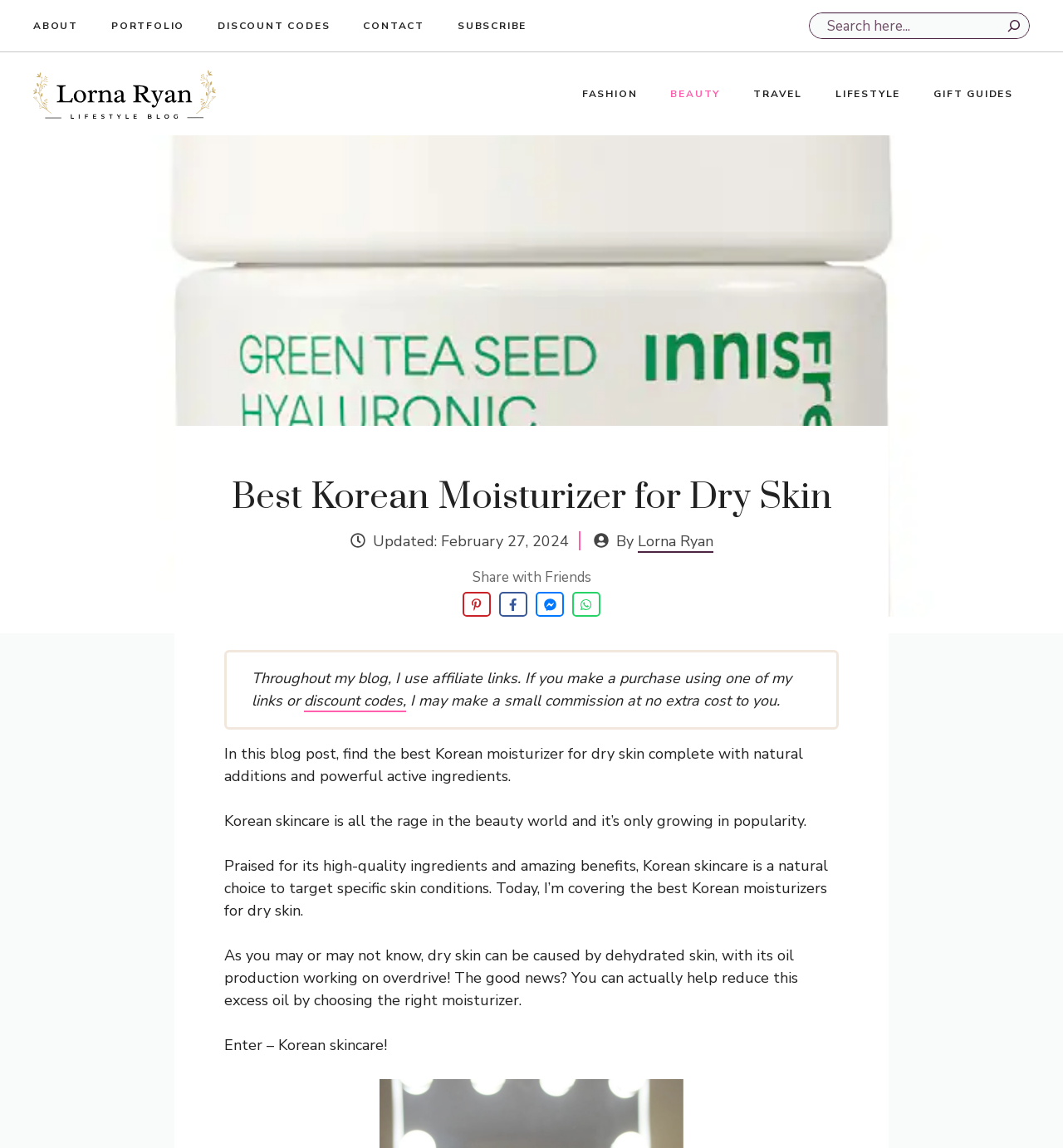What is the author of this blog post?
Based on the image content, provide your answer in one word or a short phrase.

Lorna Ryan